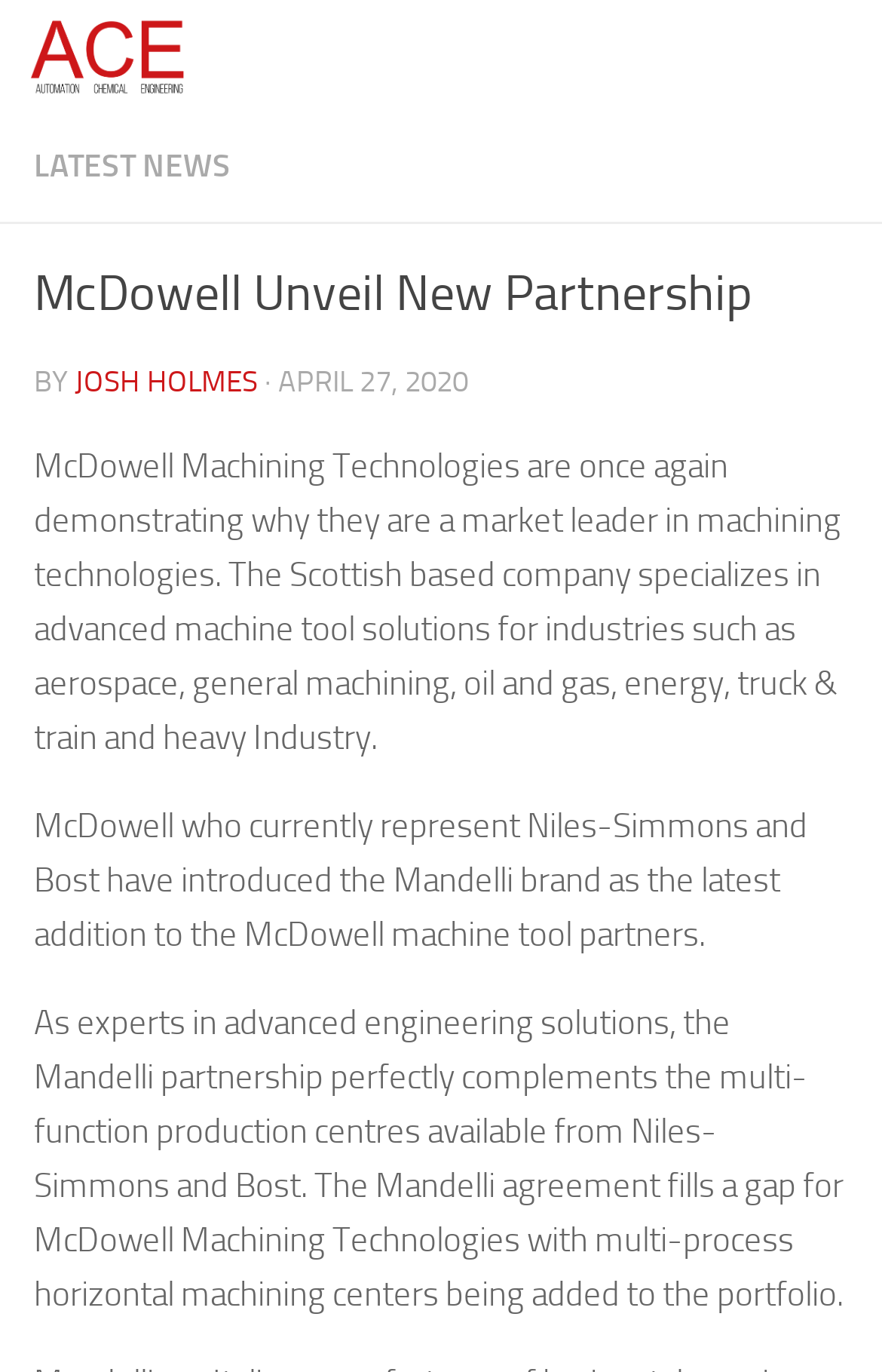Generate a detailed explanation of the webpage's features and information.

The webpage is about McDowell Machining Technologies, a market leader in machining technologies. At the top left, there is a link to "Skip to content". Next to it, there is a link to "Automation Chemical Engineering" accompanied by an image with the same name. 

On the top right, there is a button labeled "Menu". Below the top section, there is a link to "LATEST NEWS" followed by a heading that reads "McDowell Unveil New Partnership". 

Underneath the heading, there is an article with the author's name "JOSH HOLMES" and the date "APRIL 27, 2020". The article describes how McDowell Machining Technologies are demonstrating their market leadership in machining technologies, specializing in advanced machine tool solutions for various industries. 

The article continues to explain that McDowell has introduced the Mandelli brand as the latest addition to their machine tool partners, which complements their existing multi-function production centers. The Mandelli agreement adds multi-process horizontal machining centers to McDowell's portfolio.